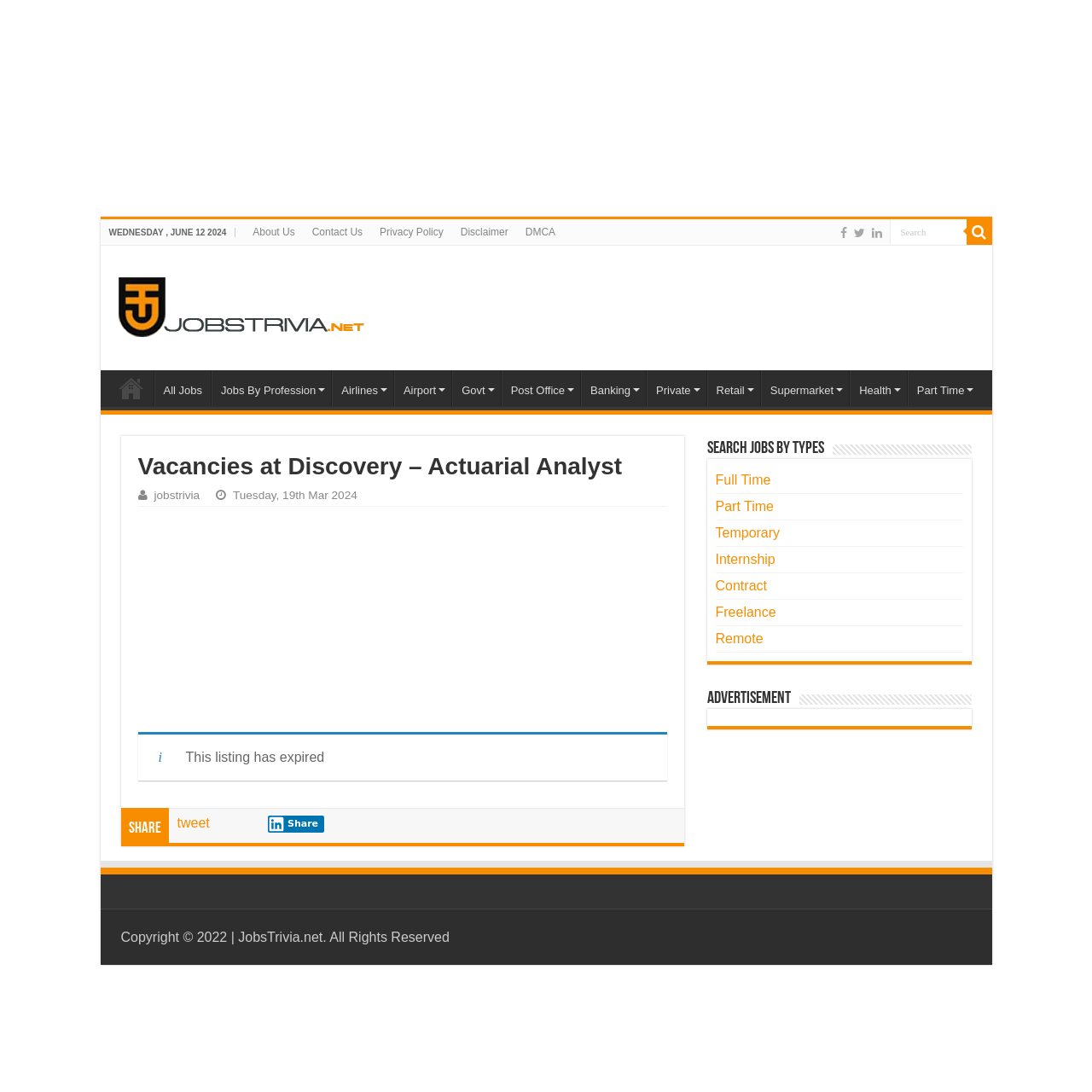Can you find and provide the main heading text of this webpage?

Vacancies at Discovery – Actuarial Analyst